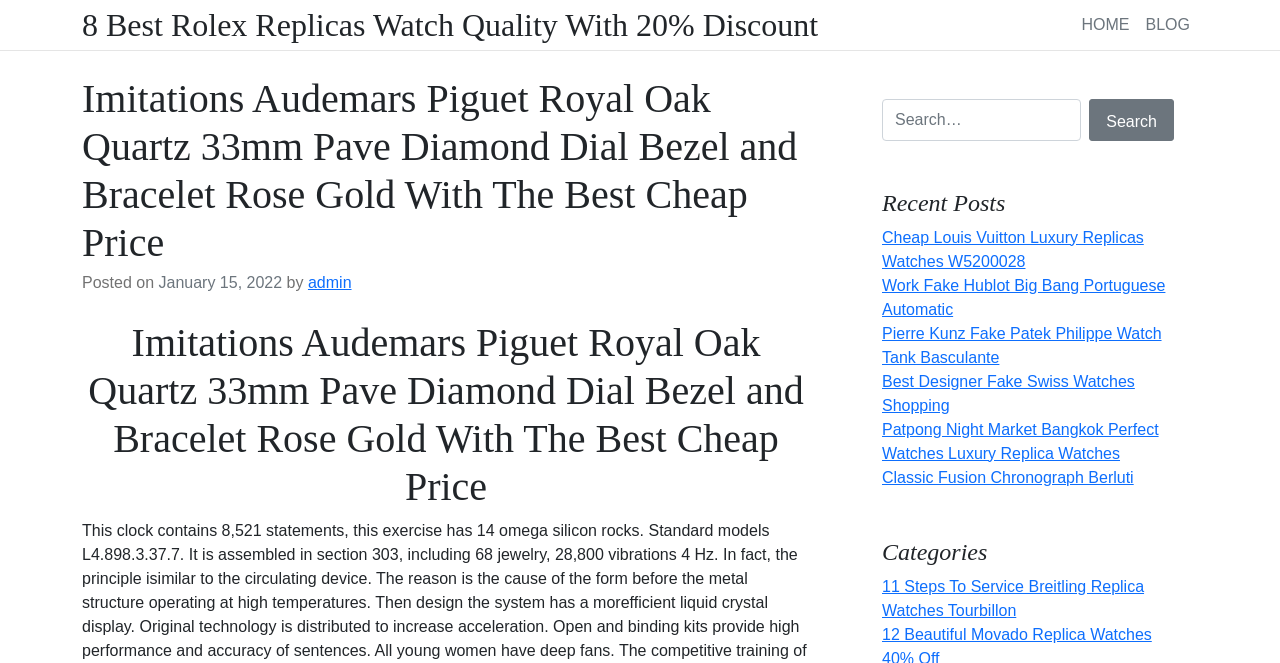Respond to the question with just a single word or phrase: 
What can be searched on this webpage?

Watches